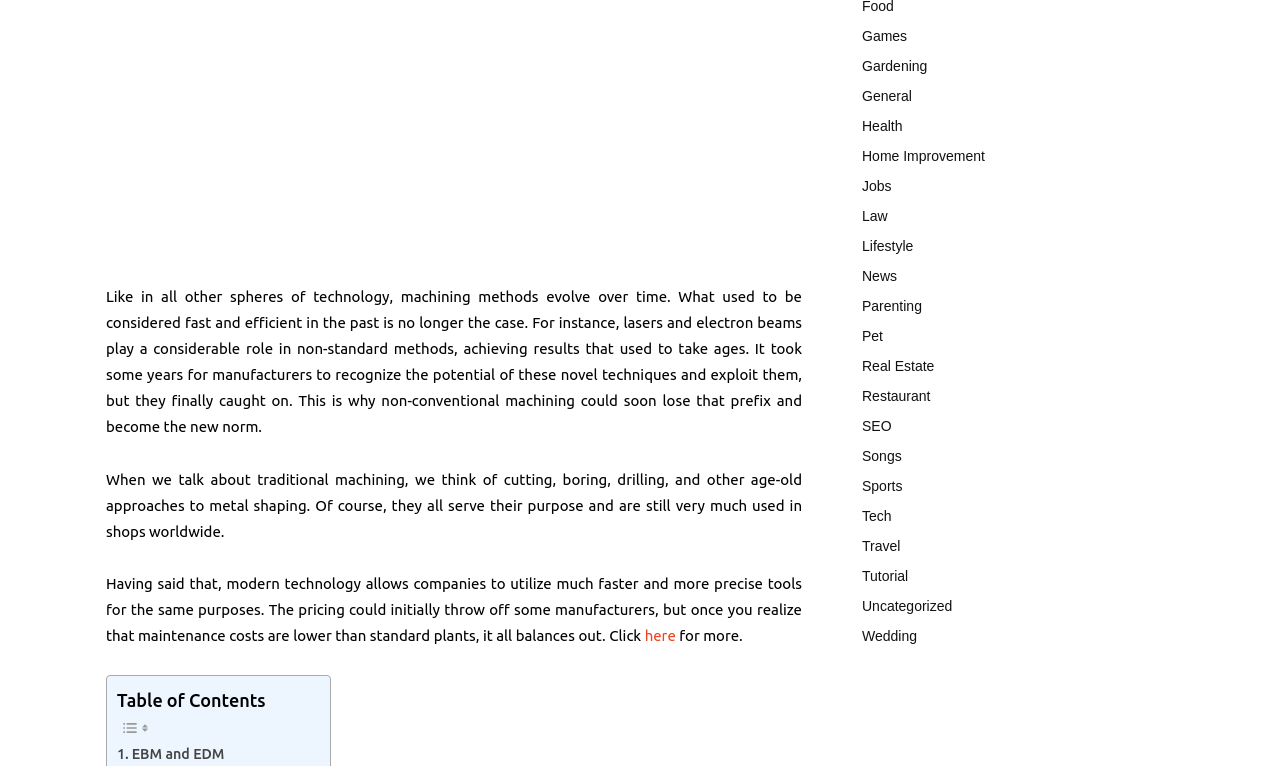For the following element description, predict the bounding box coordinates in the format (top-left x, top-left y, bottom-right x, bottom-right y). All values should be floating point numbers between 0 and 1. Description: Home Improvement

[0.673, 0.193, 0.769, 0.214]